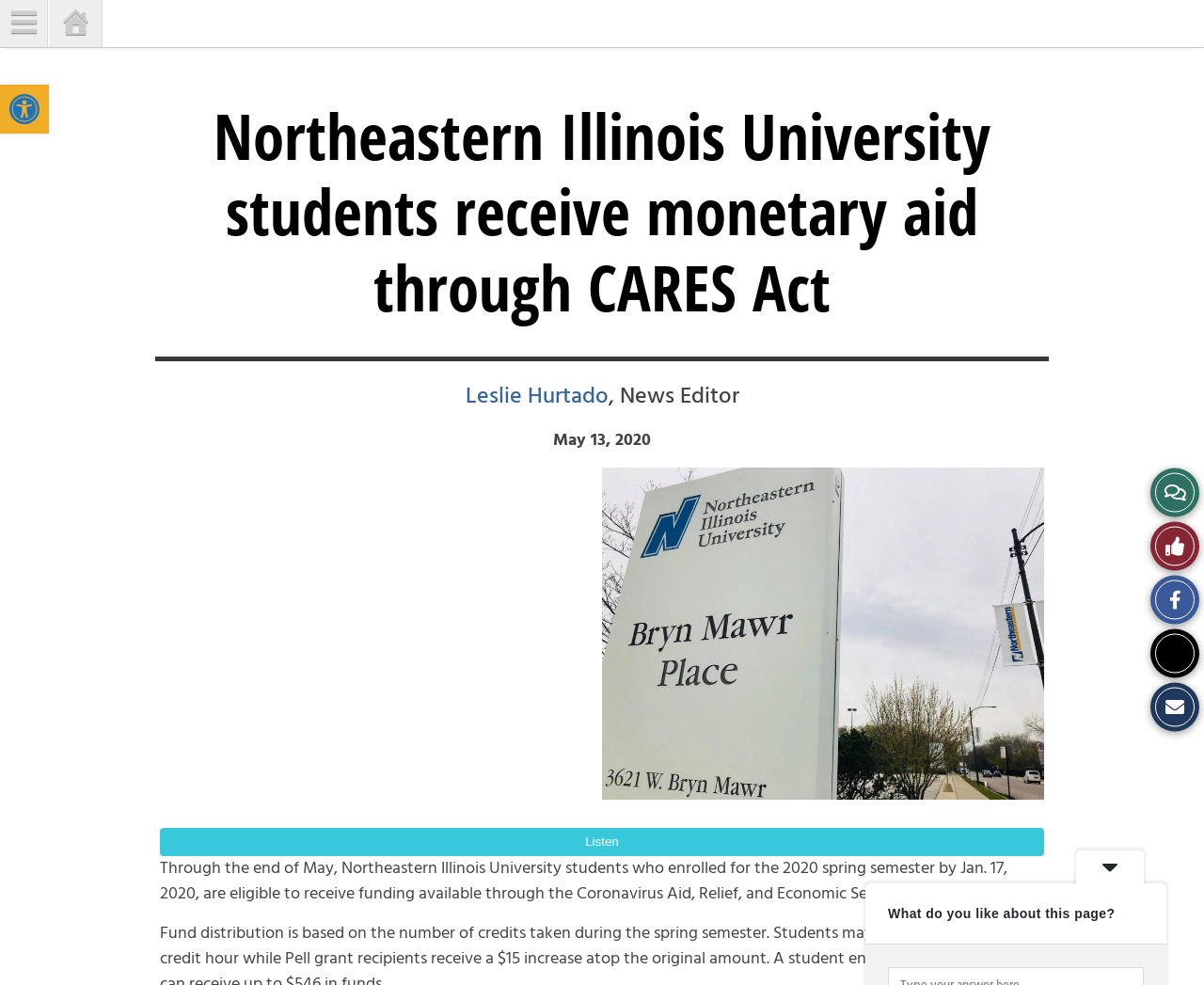Locate and generate the text content of the webpage's heading.

Northeastern Illinois University students receive monetary aid through CARES Act